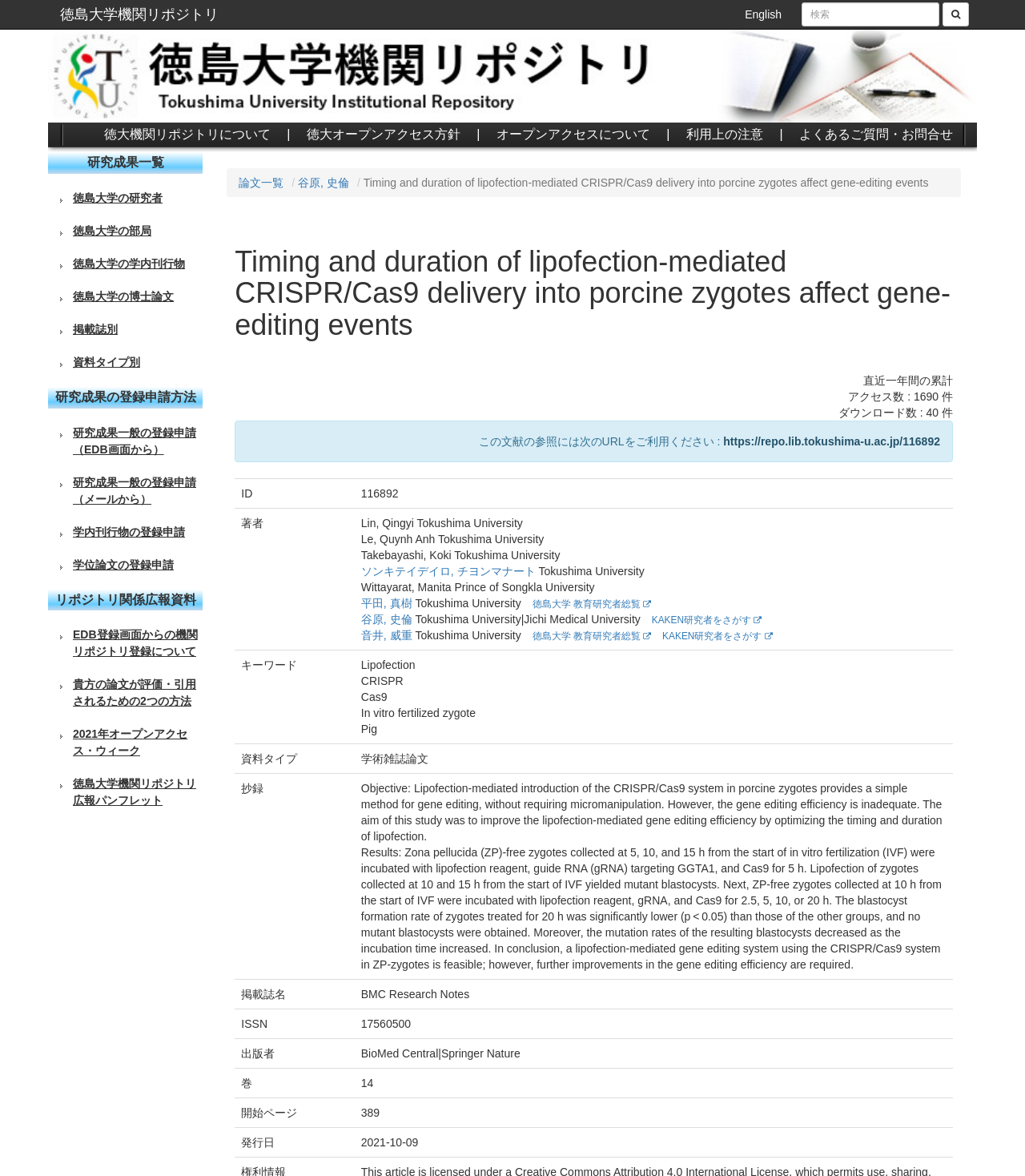Identify the bounding box coordinates of the area you need to click to perform the following instruction: "view research outcome list".

[0.233, 0.15, 0.277, 0.161]